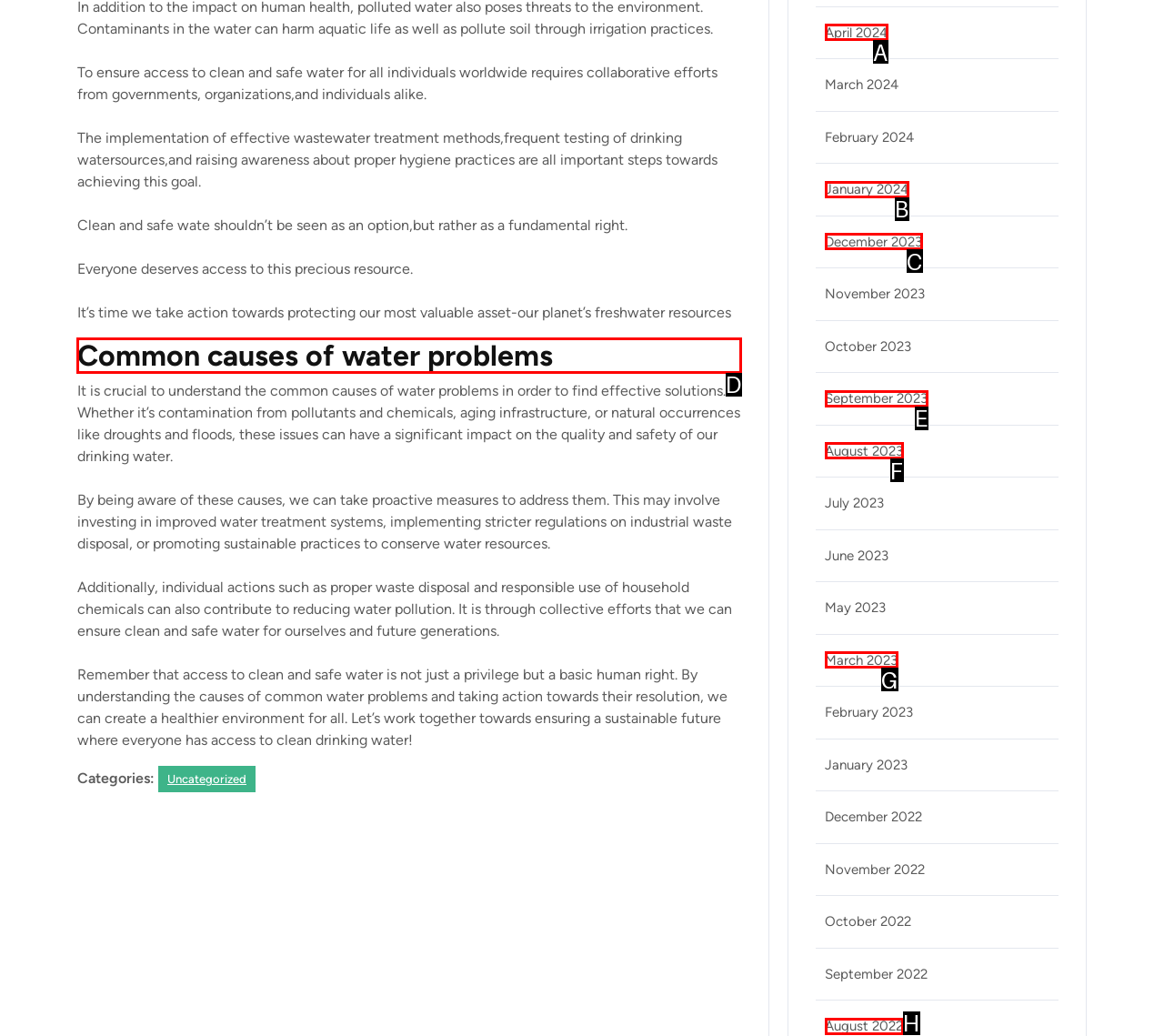Which lettered option should I select to achieve the task: Explore the 'Common causes of water problems' section according to the highlighted elements in the screenshot?

D